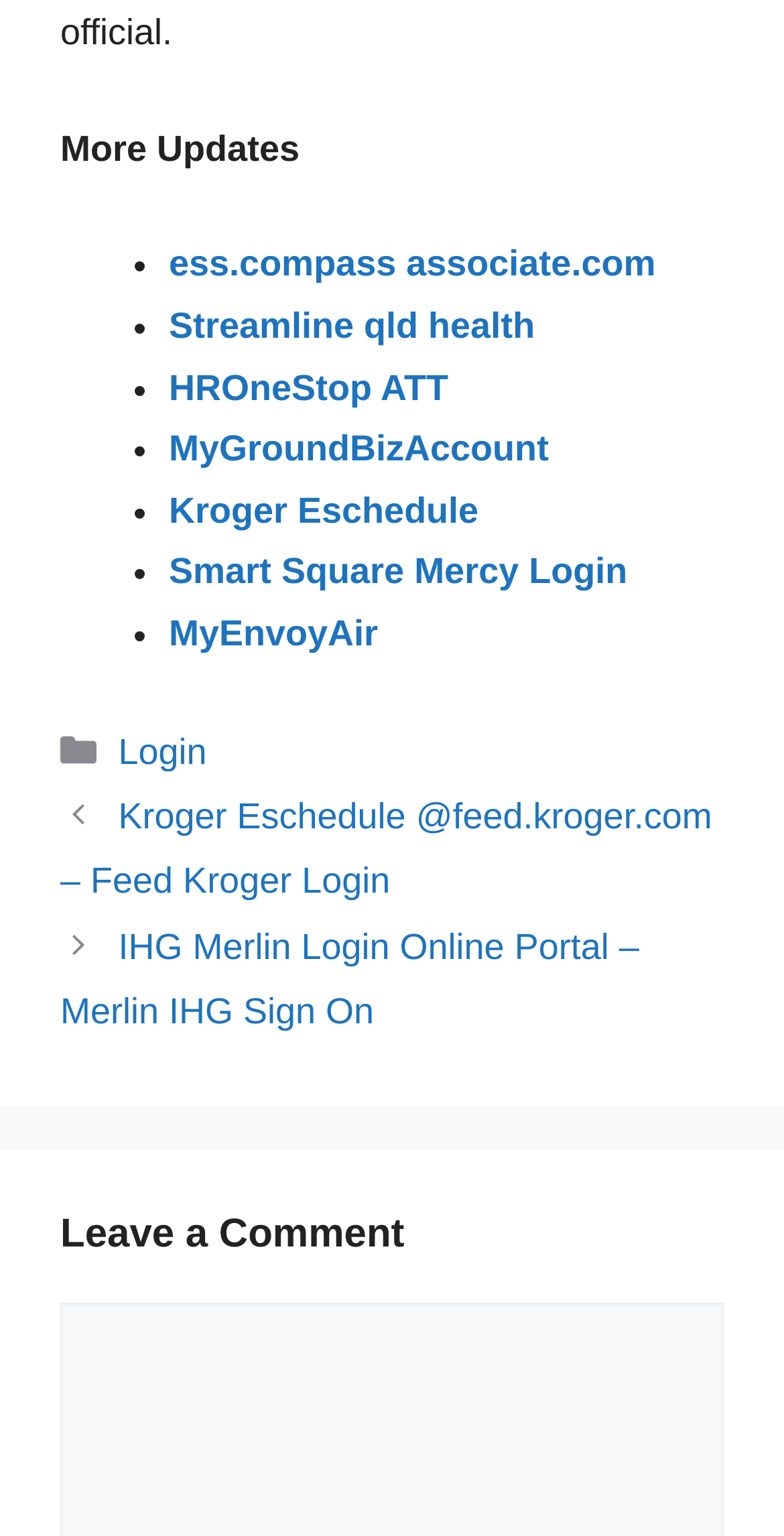Please answer the following question using a single word or phrase: What is the category of the posts section?

Login